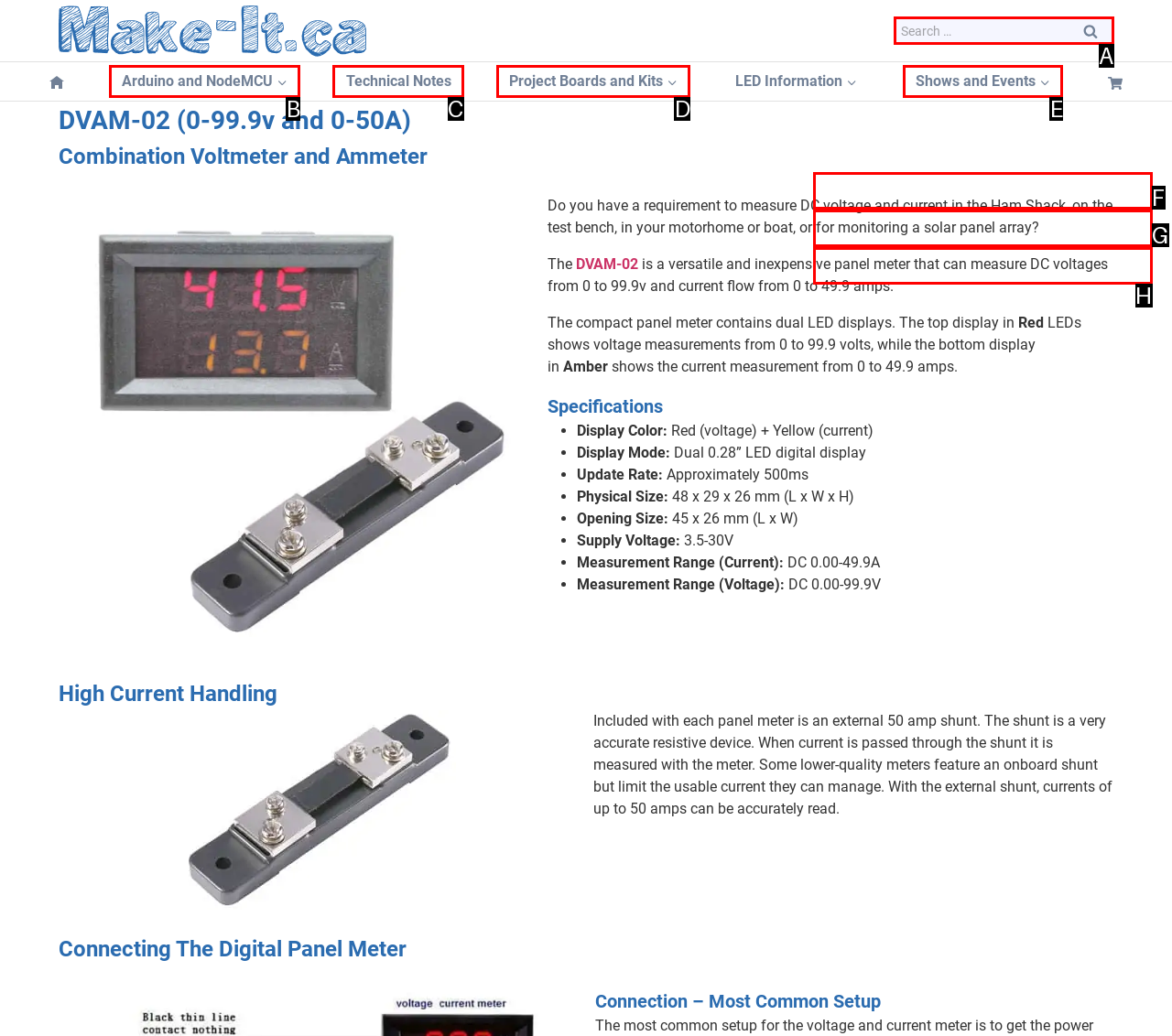Given the description: Arduino and NodeMCUExpand, identify the corresponding option. Answer with the letter of the appropriate option directly.

B